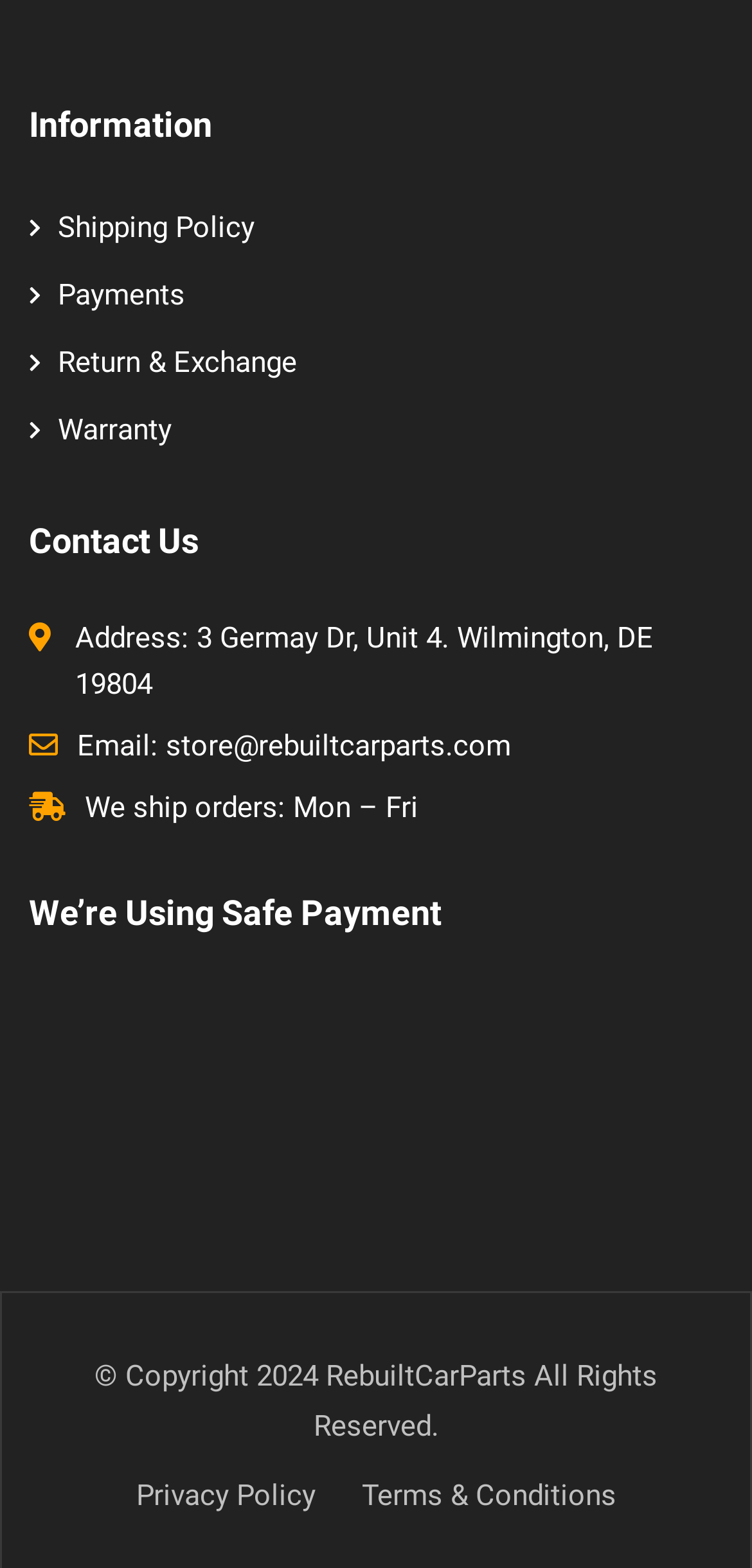What is the email address of RebuiltCarParts?
Using the visual information, reply with a single word or short phrase.

store@rebuiltcarparts.com